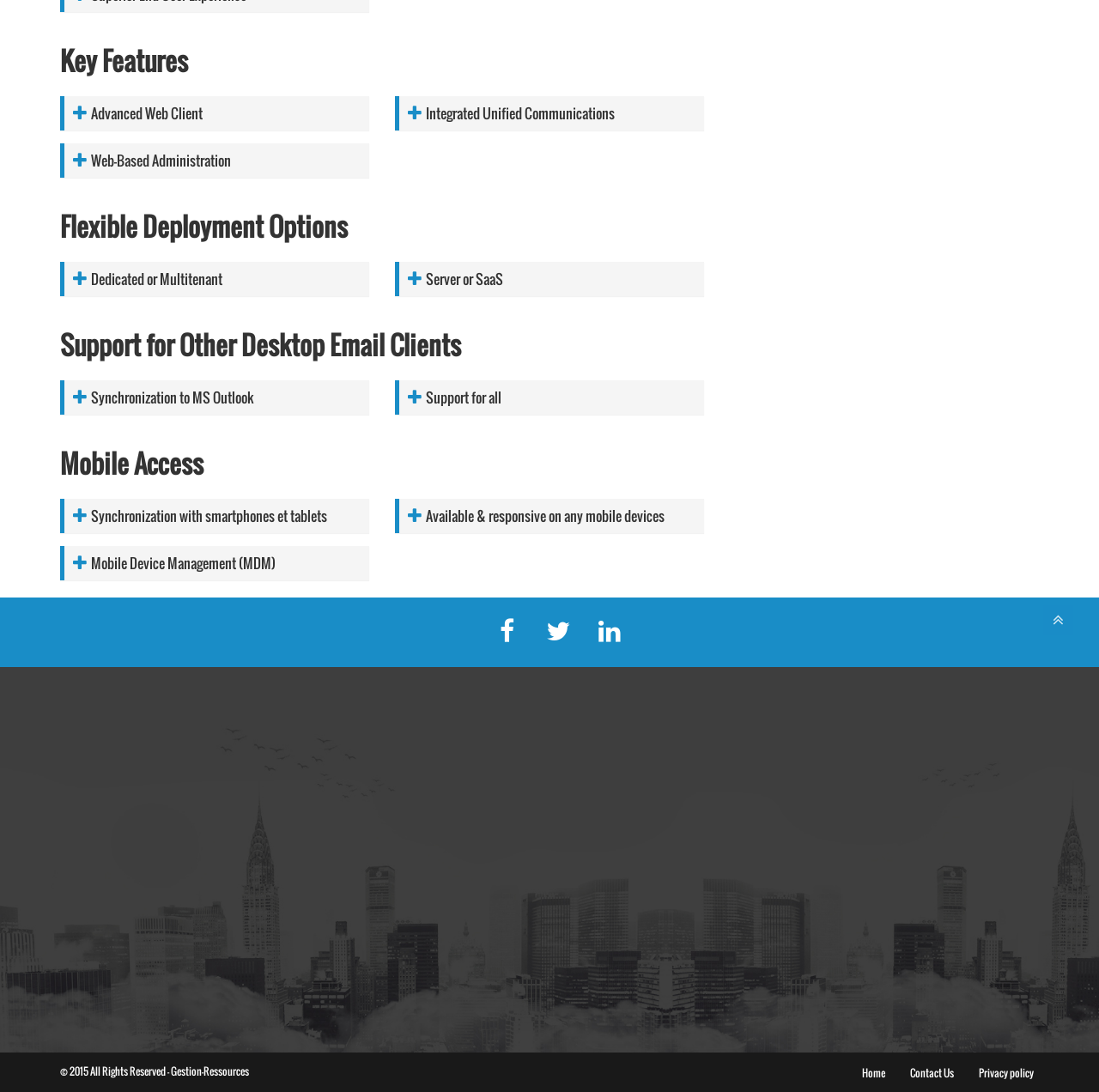Determine the bounding box coordinates for the HTML element mentioned in the following description: "Privacy policy". The coordinates should be a list of four floats ranging from 0 to 1, represented as [left, top, right, bottom].

[0.879, 0.976, 0.941, 0.989]